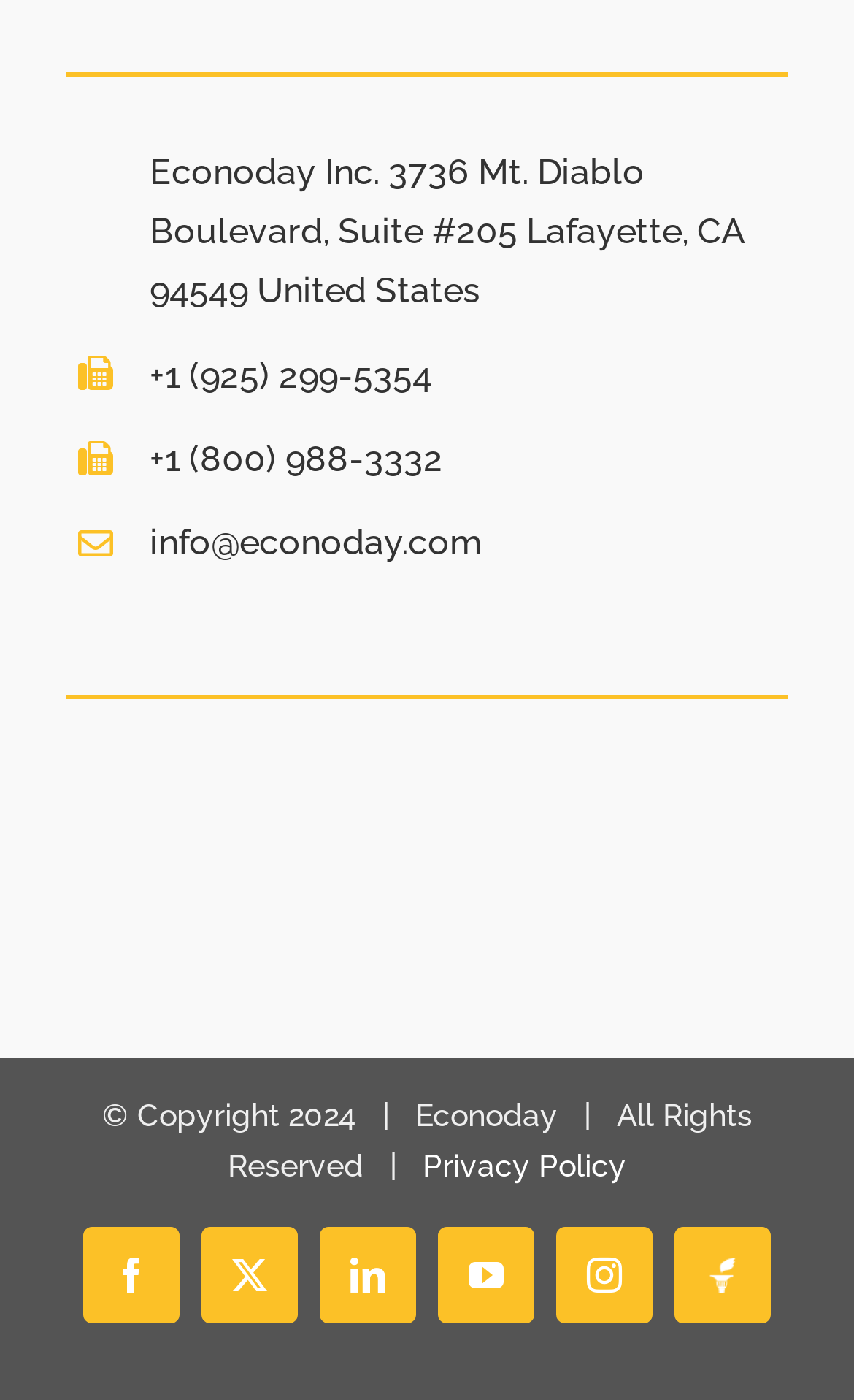Give a one-word or one-phrase response to the question:
How many columns are in the layout table?

1